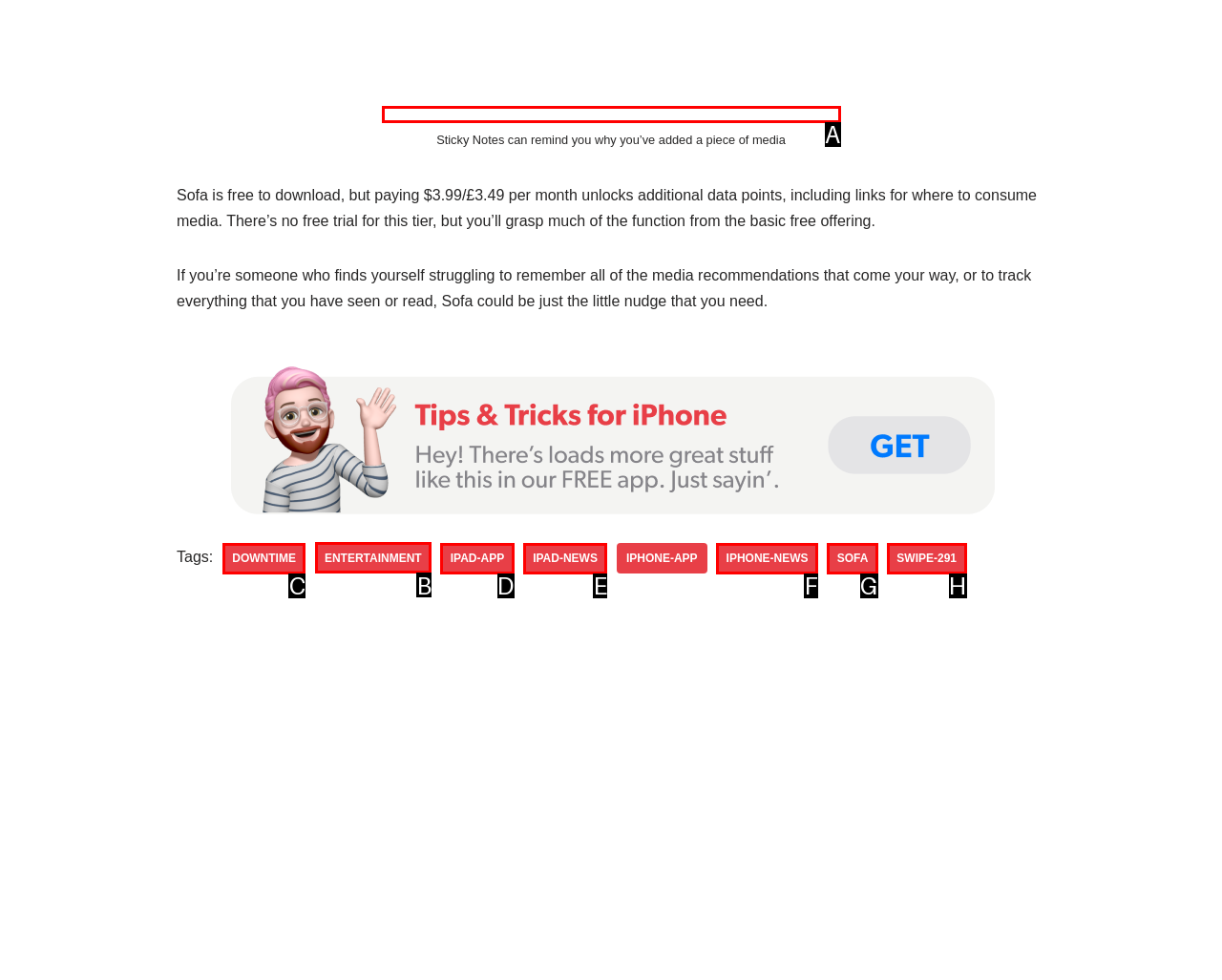To achieve the task: Explore the ENTERTAINMENT category, indicate the letter of the correct choice from the provided options.

B